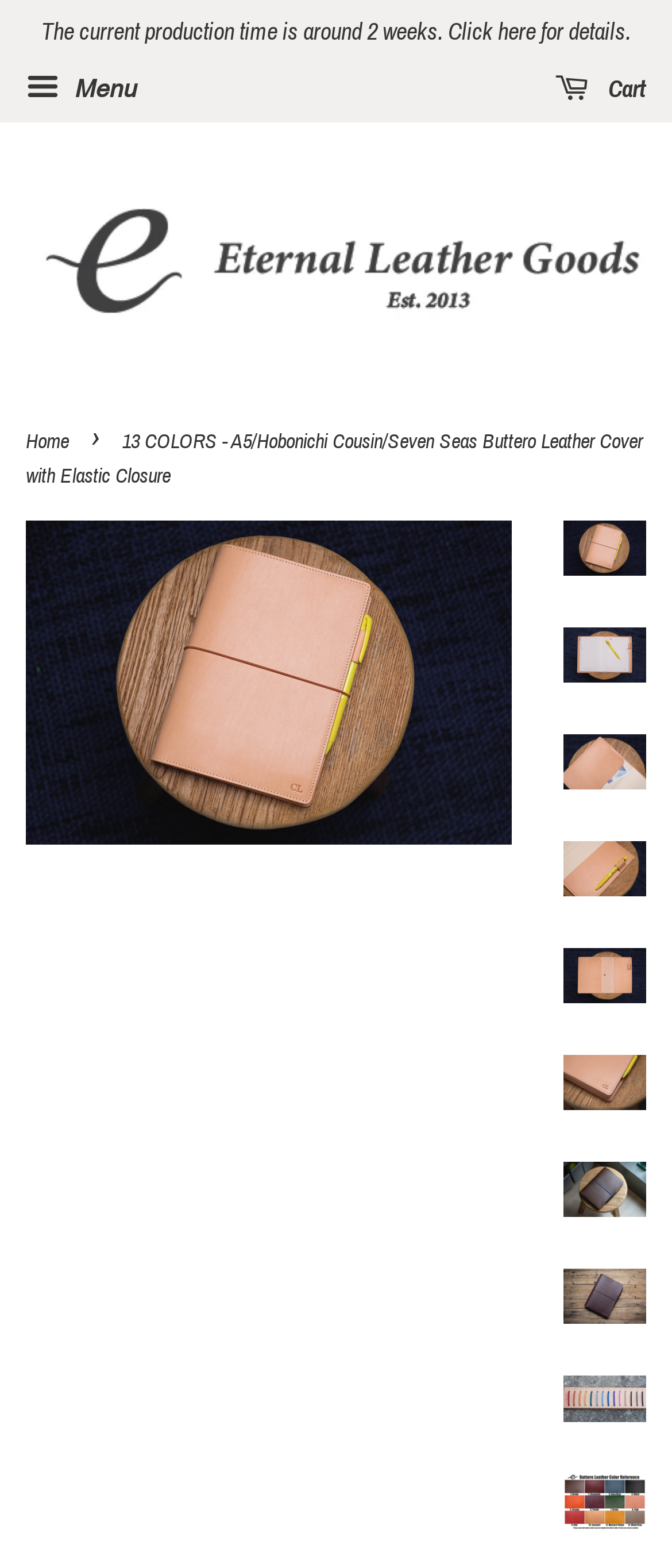Craft a detailed narrative of the webpage's structure and content.

This webpage is about a product, specifically a leather cover designed for the Hobonichi Cousin and other similar-sized A5 notebooks. At the top left corner, there is a link to a page with information about the current production time, which is around 2 weeks. Next to it, there is a button to open the menu. On the top right corner, there is a link to the cart.

Below the top navigation, there is a logo of Eternal Leather Goods, which is an image with a link to the homepage. To the right of the logo, there is a navigation section with breadcrumbs, showing the current page's location in the website's hierarchy. The breadcrumbs include a link to the homepage.

The main content of the page is dedicated to showcasing the product. There is a large image of the leather cover, followed by multiple links to the same product, each with a corresponding image. These links and images are arranged vertically, taking up most of the page's content area. Each image shows the product from a different angle or with different features highlighted.

In total, there are 7 images of the product, each with a corresponding link. The images are positioned side by side, with the links overlapping them. The overall layout is focused on showcasing the product's features and design.